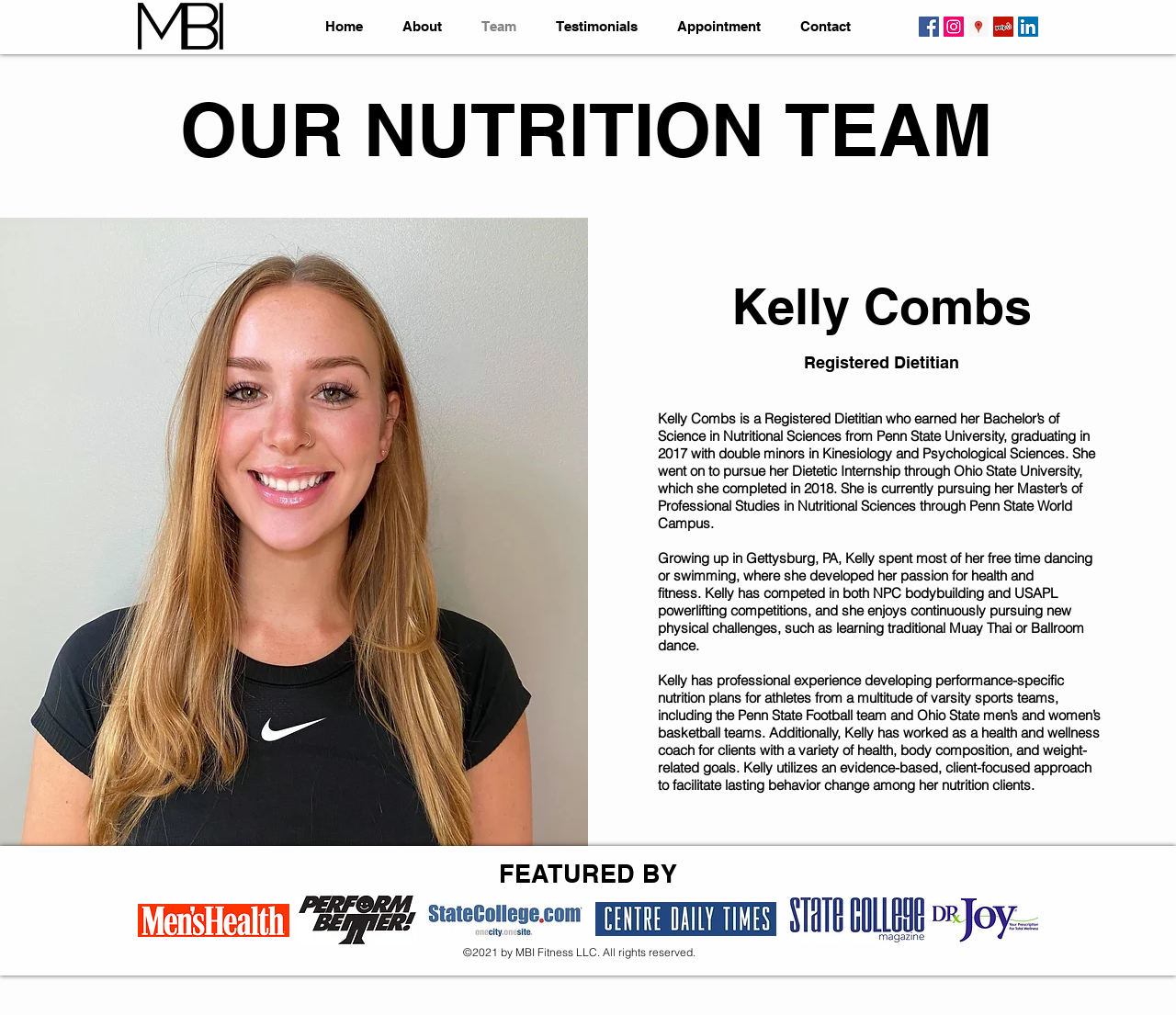Please determine the bounding box coordinates of the element to click on in order to accomplish the following task: "Check out the Facebook social media page". Ensure the coordinates are four float numbers ranging from 0 to 1, i.e., [left, top, right, bottom].

[0.781, 0.016, 0.798, 0.036]